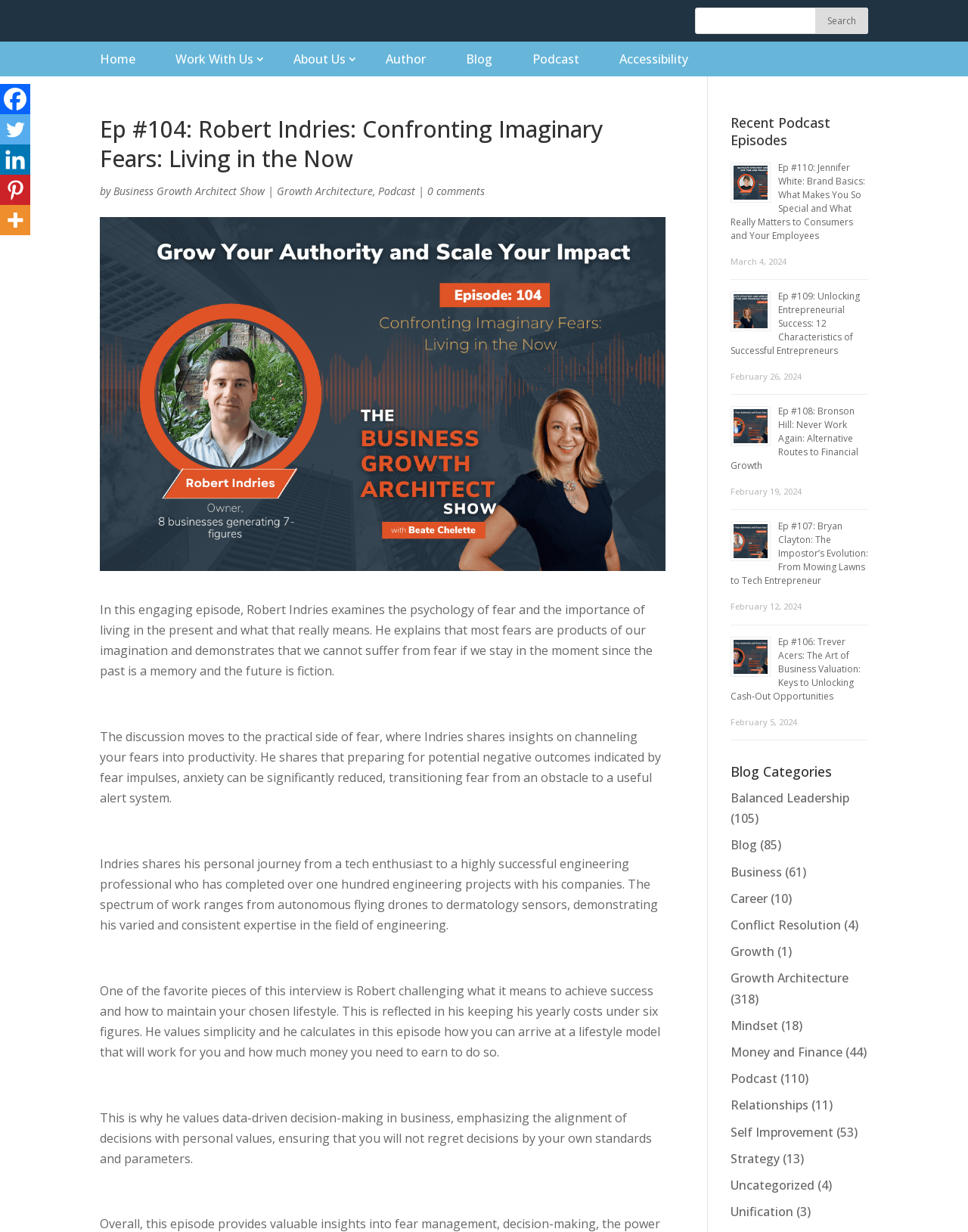Identify and provide the main heading of the webpage.

Ep #104: Robert Indries: Confronting Imaginary Fears: Living in the Now